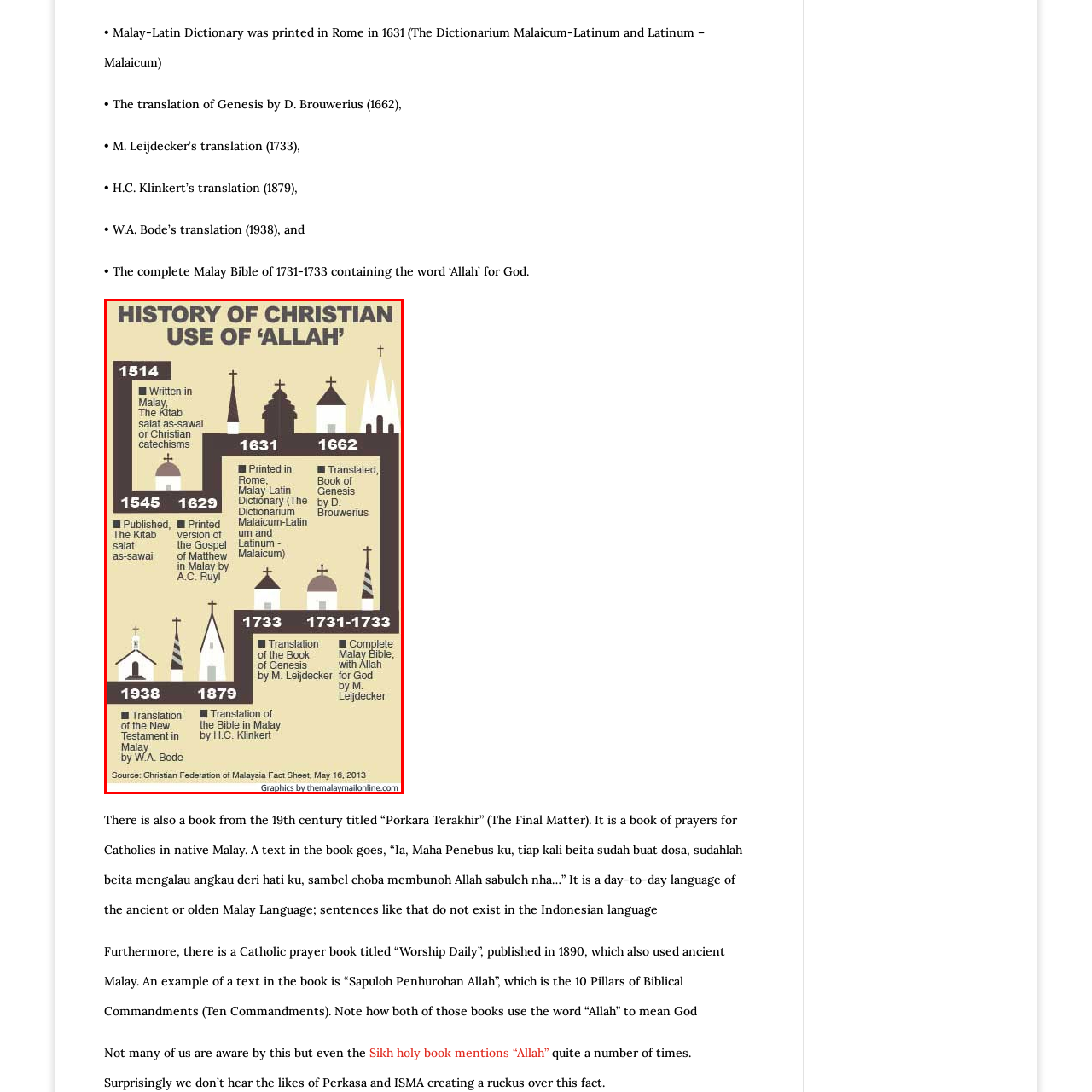Describe extensively the image that is contained within the red box.

The image presents a timeline titled "History of Christian Use of 'Allah'," illustrating significant milestones in the translation and publication of Christian texts in Malay. Key events highlighted include the writing of the Kitab salat as-sawai (Christian catechisms) in 1514, and various important publications such as the Malay-Latin Dictionary printed in Rome in 1631. The timeline details additional translations, including the Book of Genesis by D. Brouwerius in 1662, and M. Leijdecker’s translation in 1733. It also mentions the first complete Malay Bible published between 1731 and 1733, which notably uses 'Allah' to refer to God. This infographic serves to document the historical context of the use of the term 'Allah' within Christian texts in the Malay language, reflecting on the rich linguistic and cultural intersections in religious literature.